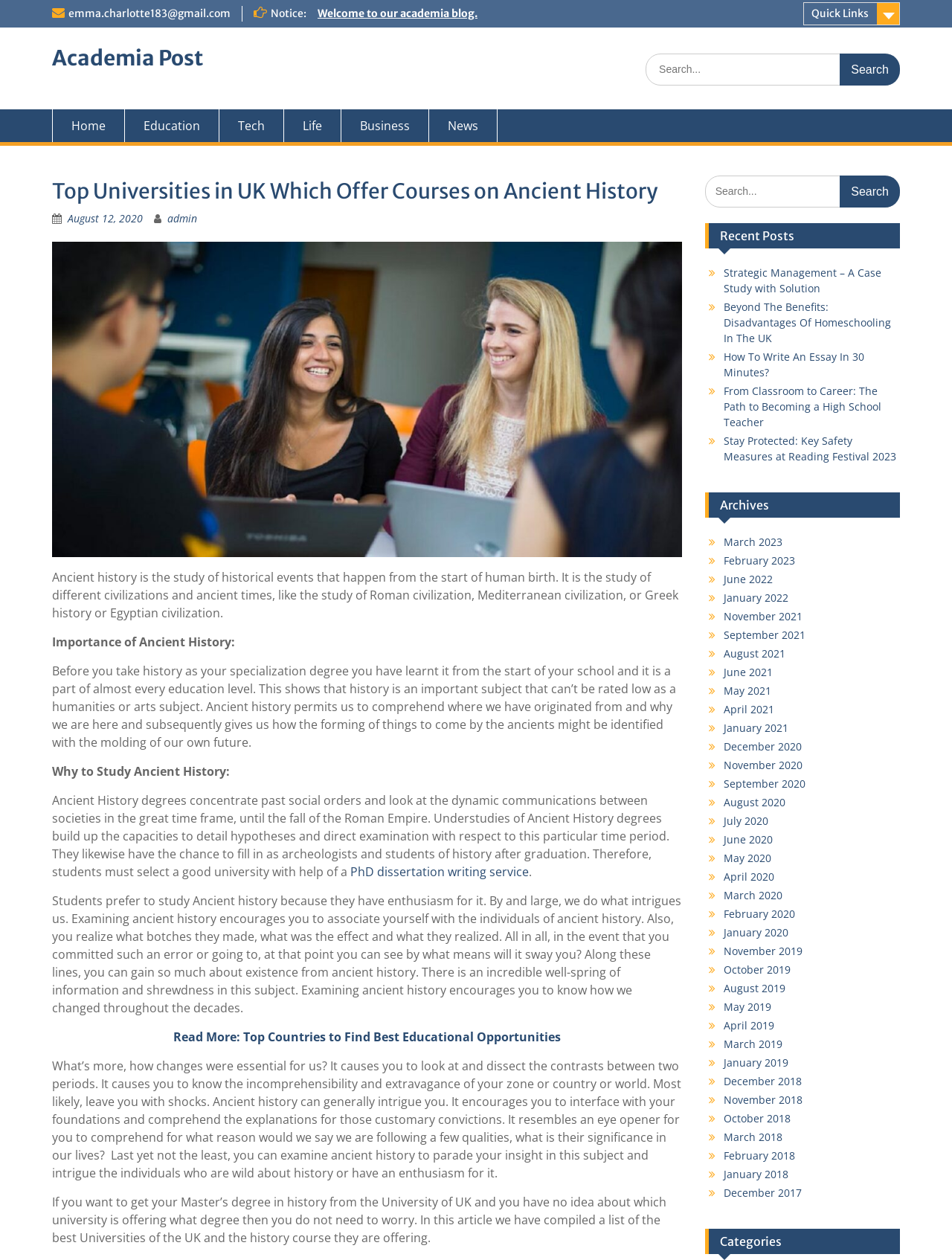Provide the text content of the webpage's main heading.

Top Universities in UK Which Offer Courses on Ancient History